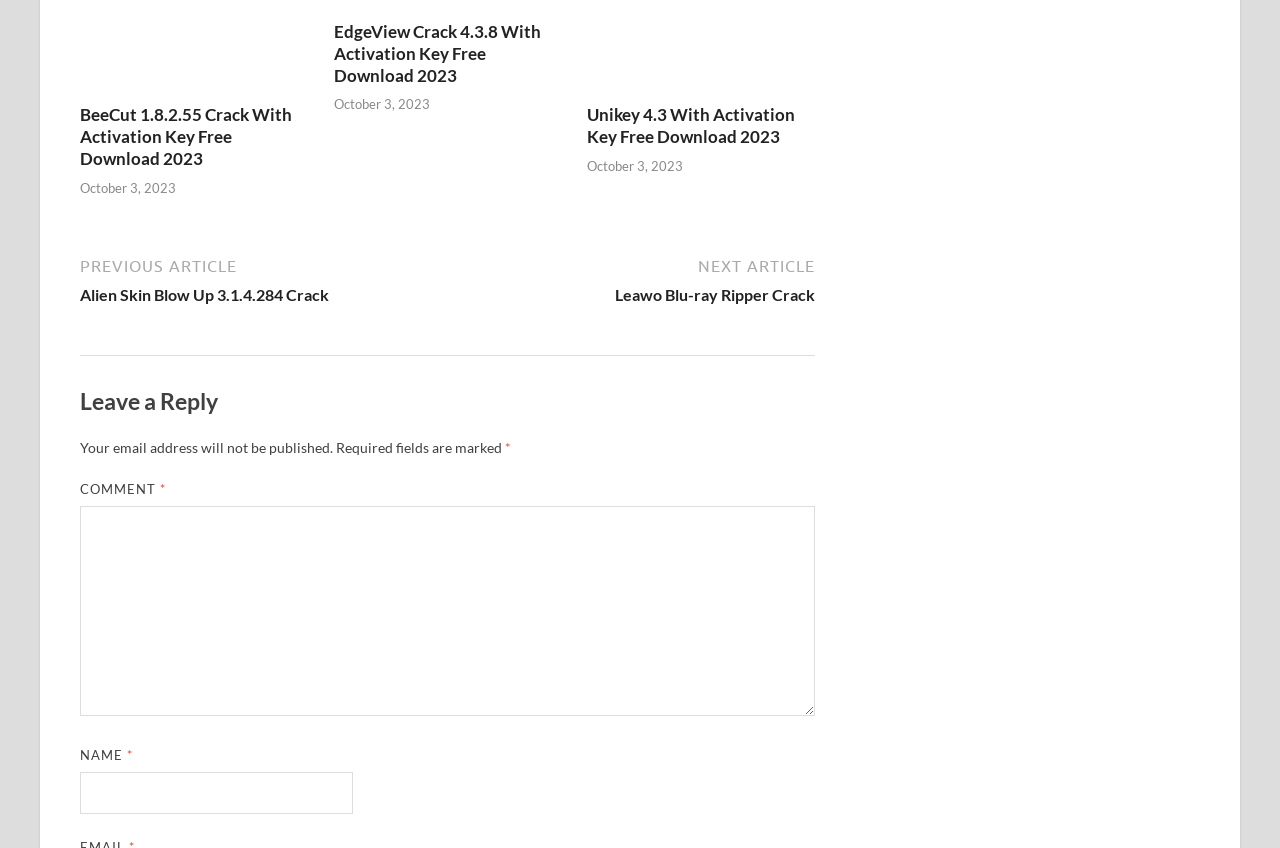What is the date of the latest software crack? From the image, respond with a single word or brief phrase.

October 3, 2023